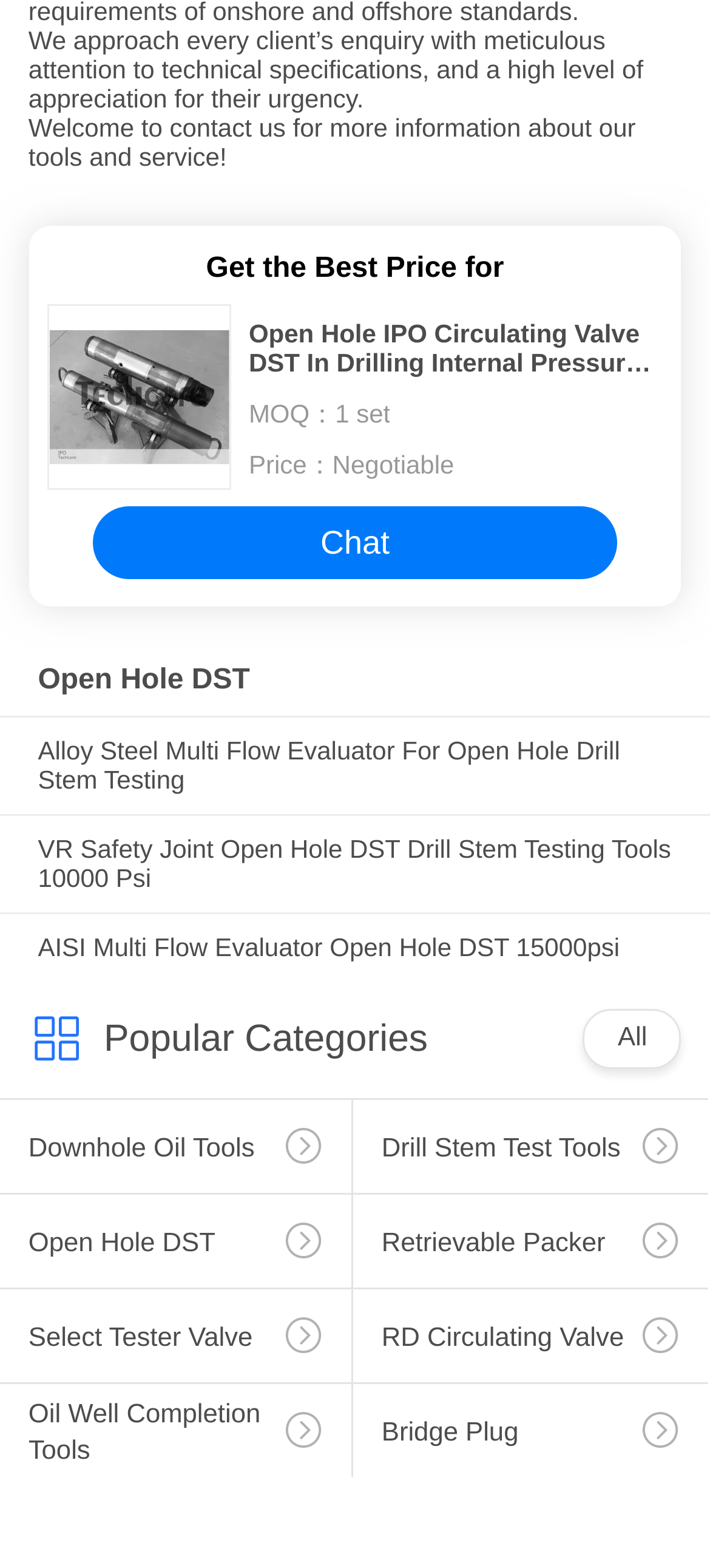Please identify the bounding box coordinates of the element I need to click to follow this instruction: "Check the 'RD Circulating Valve' page".

[0.497, 0.823, 0.997, 0.909]